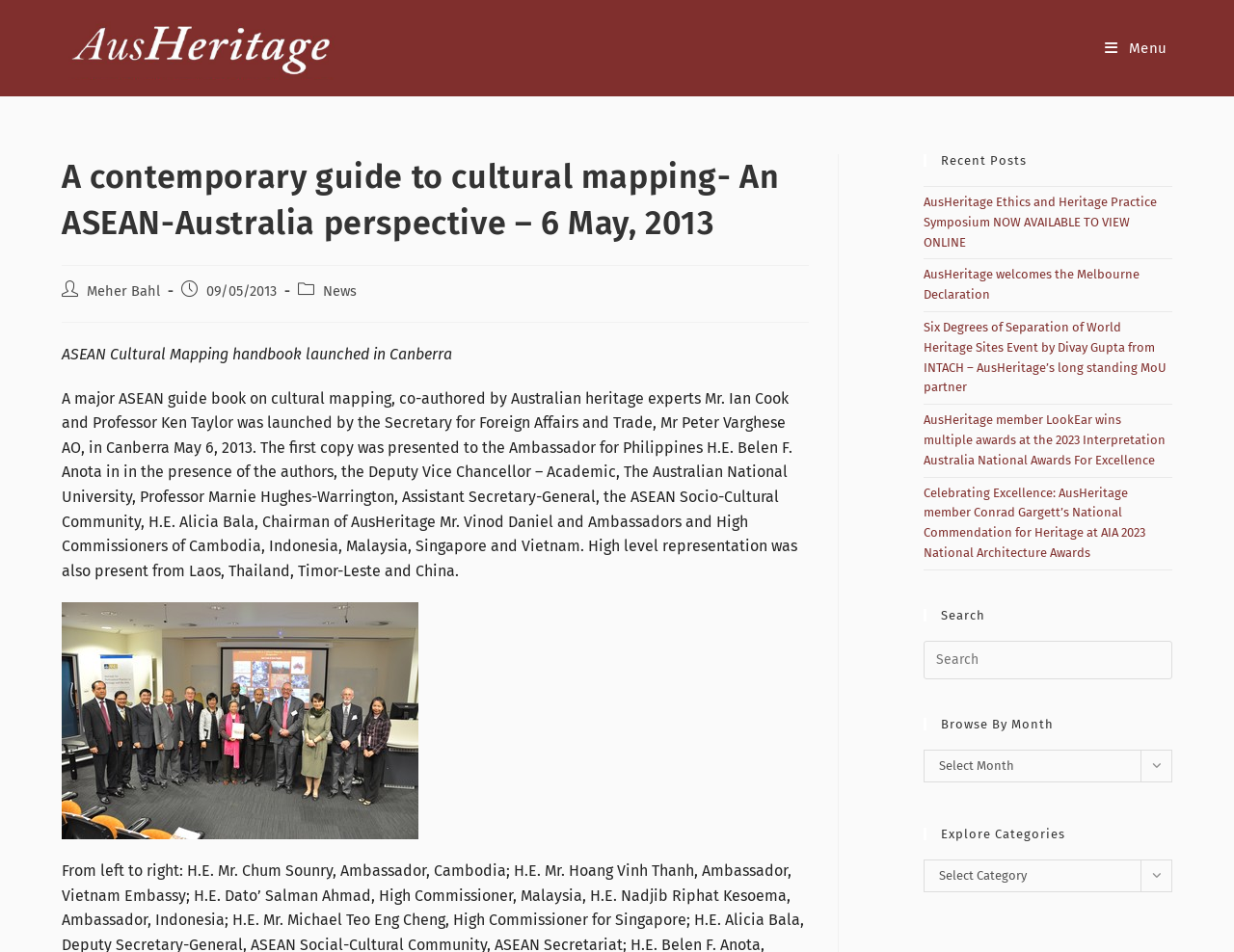What is the date of the post?
Analyze the image and provide a thorough answer to the question.

The answer can be found in the section that displays the post metadata, which includes the post author, post published date, and post category. The post published date is listed as 09/05/2013.